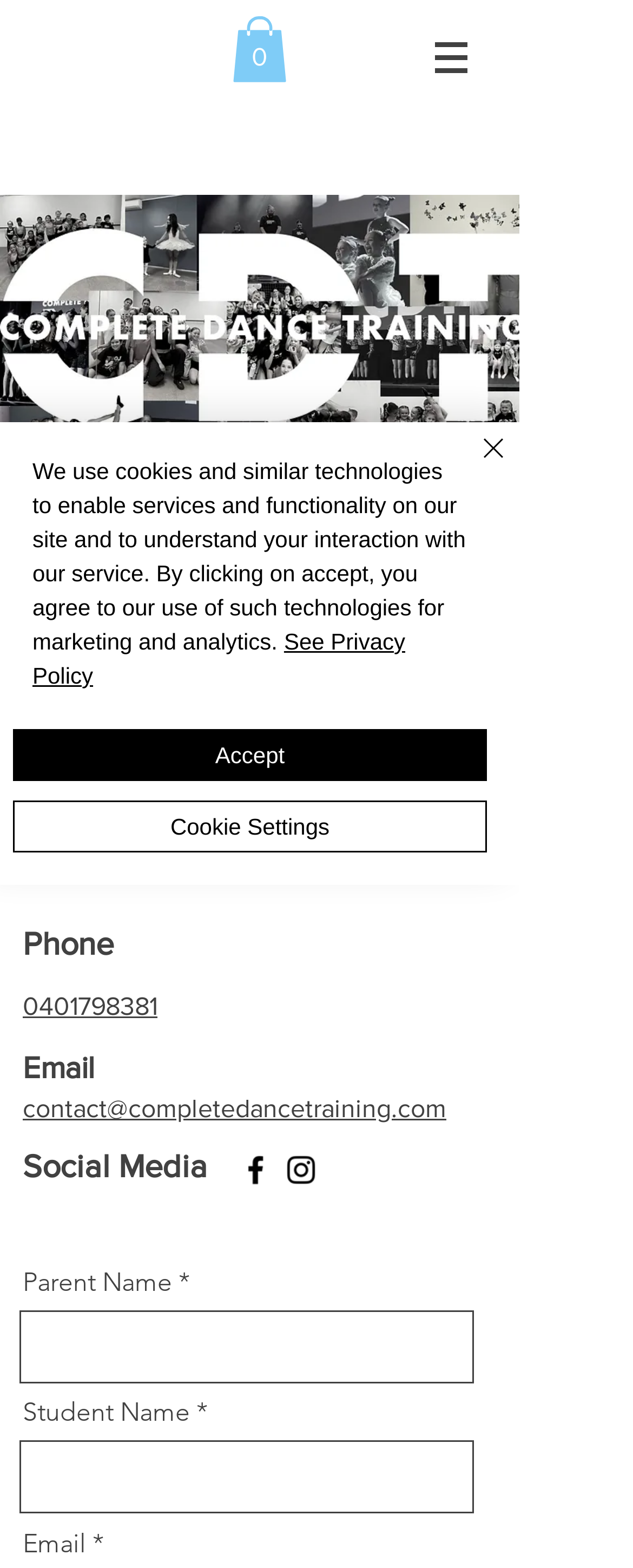Give a short answer to this question using one word or a phrase:
What is the purpose of the form on the webpage?

To hear back from the directors